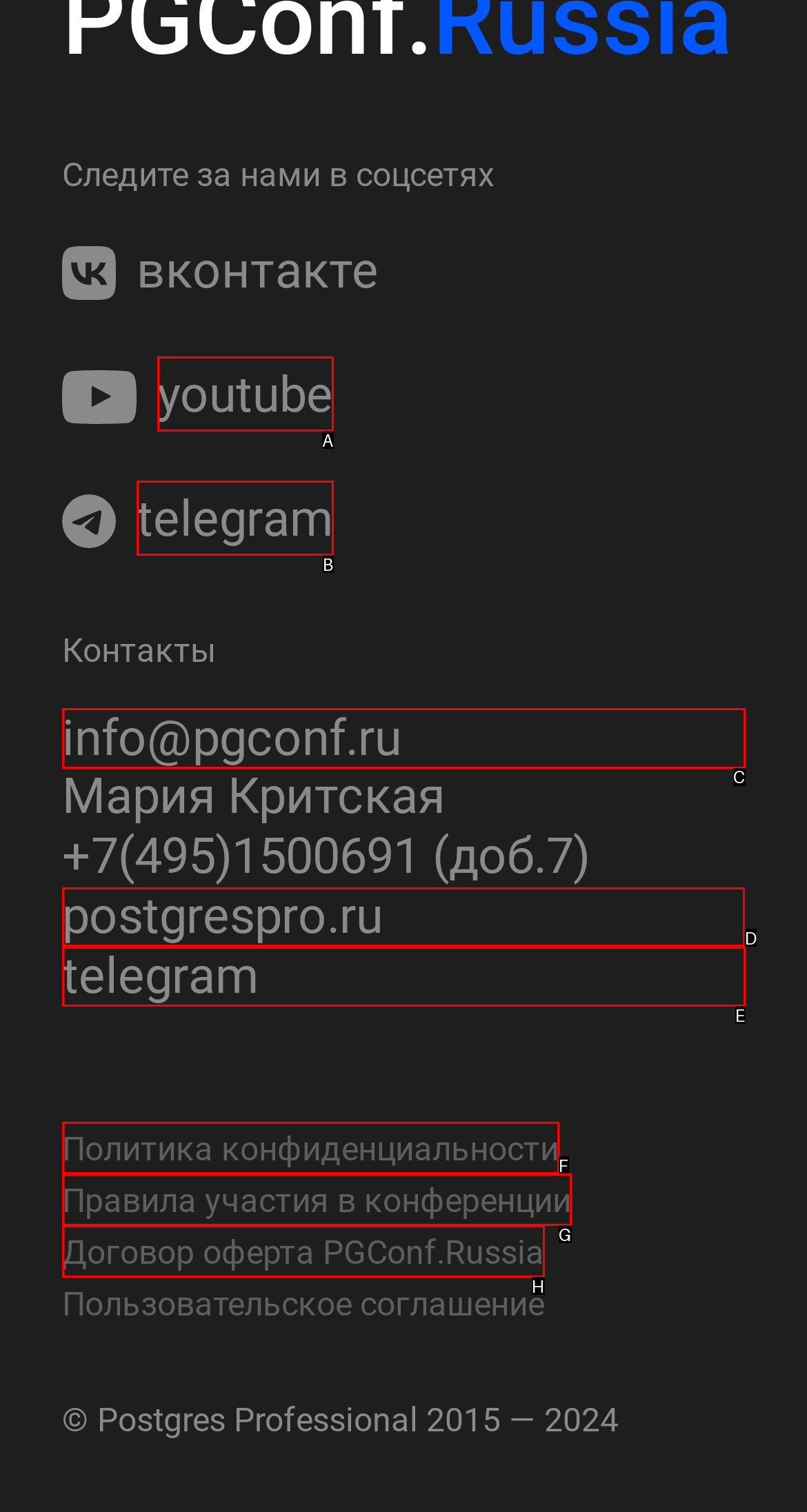Point out the correct UI element to click to carry out this instruction: Visit postgrespro.ru
Answer with the letter of the chosen option from the provided choices directly.

D